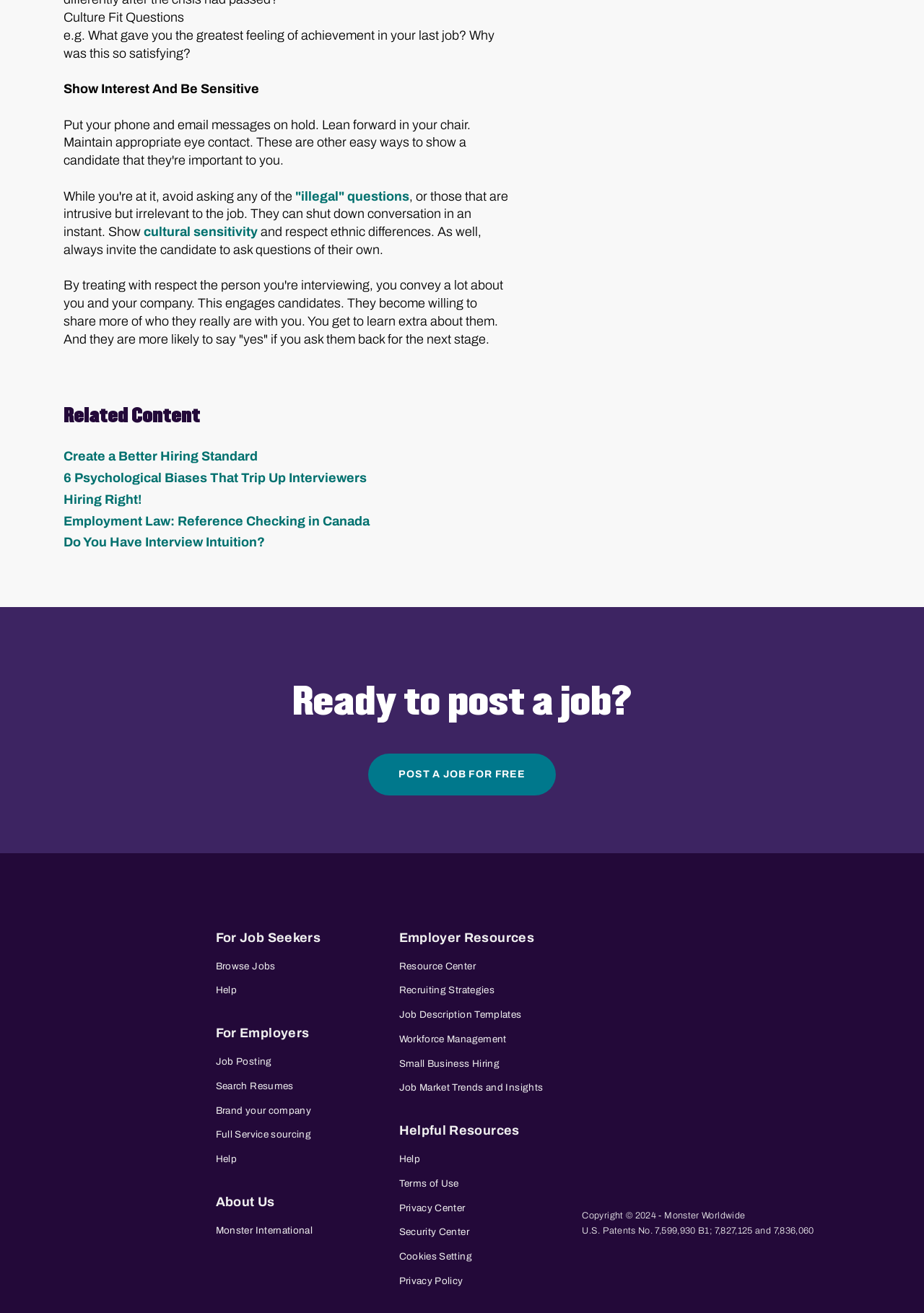Please pinpoint the bounding box coordinates for the region I should click to adhere to this instruction: "Click 'POST A JOB FOR FREE'".

[0.398, 0.574, 0.602, 0.606]